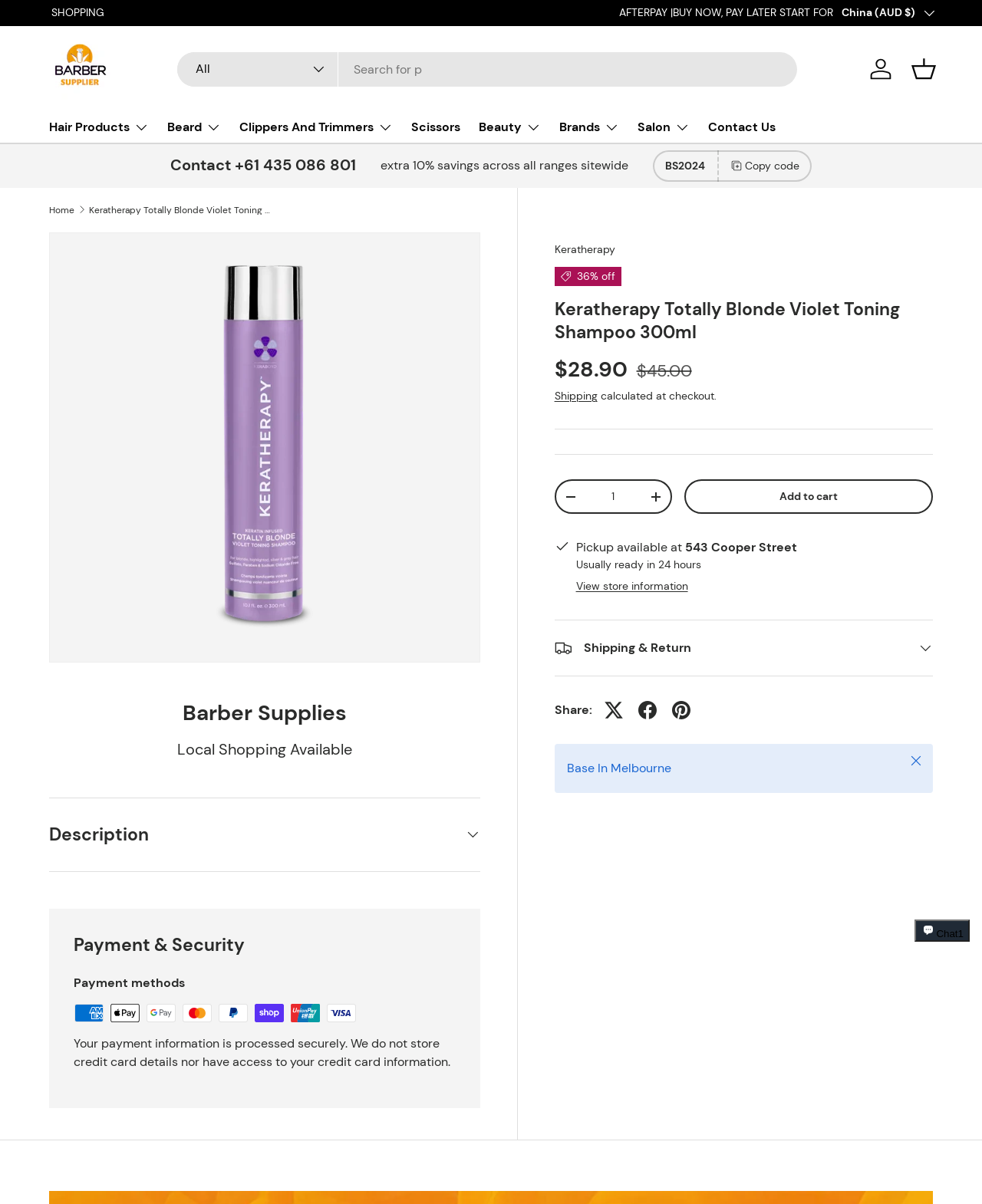What is the original price?
Please utilize the information in the image to give a detailed response to the question.

I found the original price by looking at the deletion section, where it says '$45.00'. This suggests that the original price of the product was $45.00, but it's now discounted.